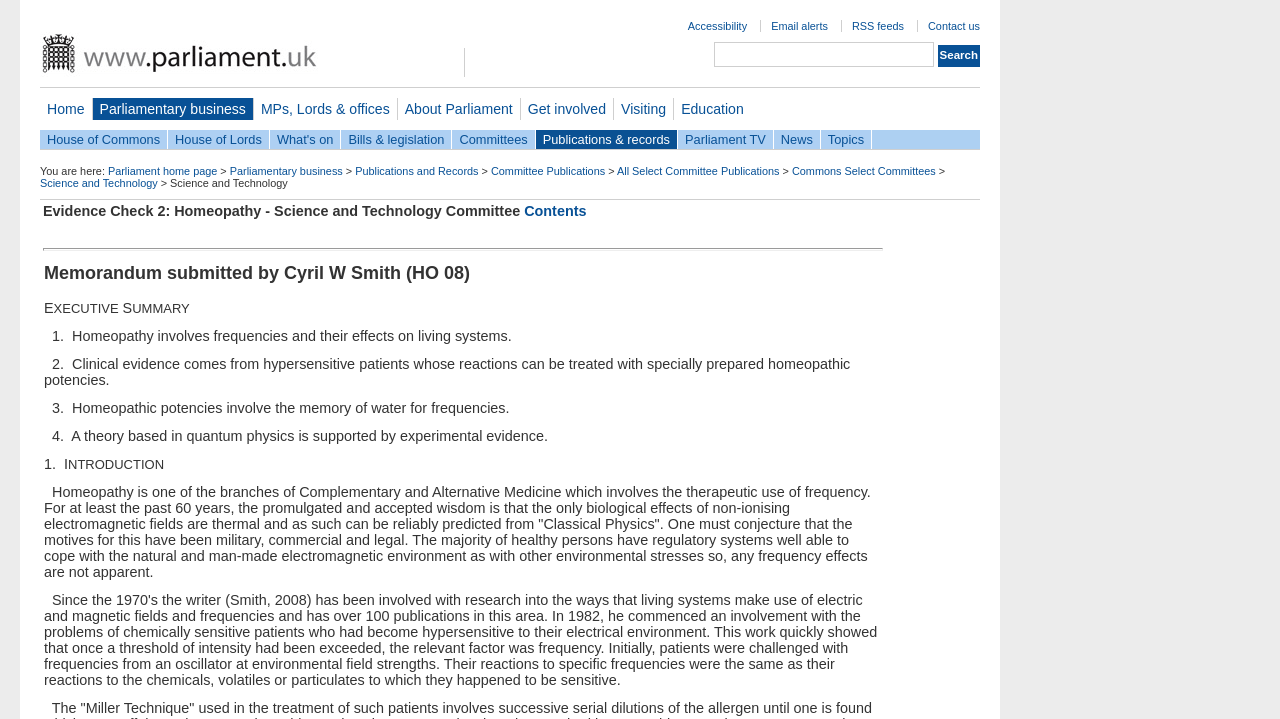What is the name of the committee?
Please provide a comprehensive answer to the question based on the webpage screenshot.

I found the answer by looking at the breadcrumbs at the top of the page, which show the navigation path. The last breadcrumb says 'Science and Technology', which is likely the name of the committee.